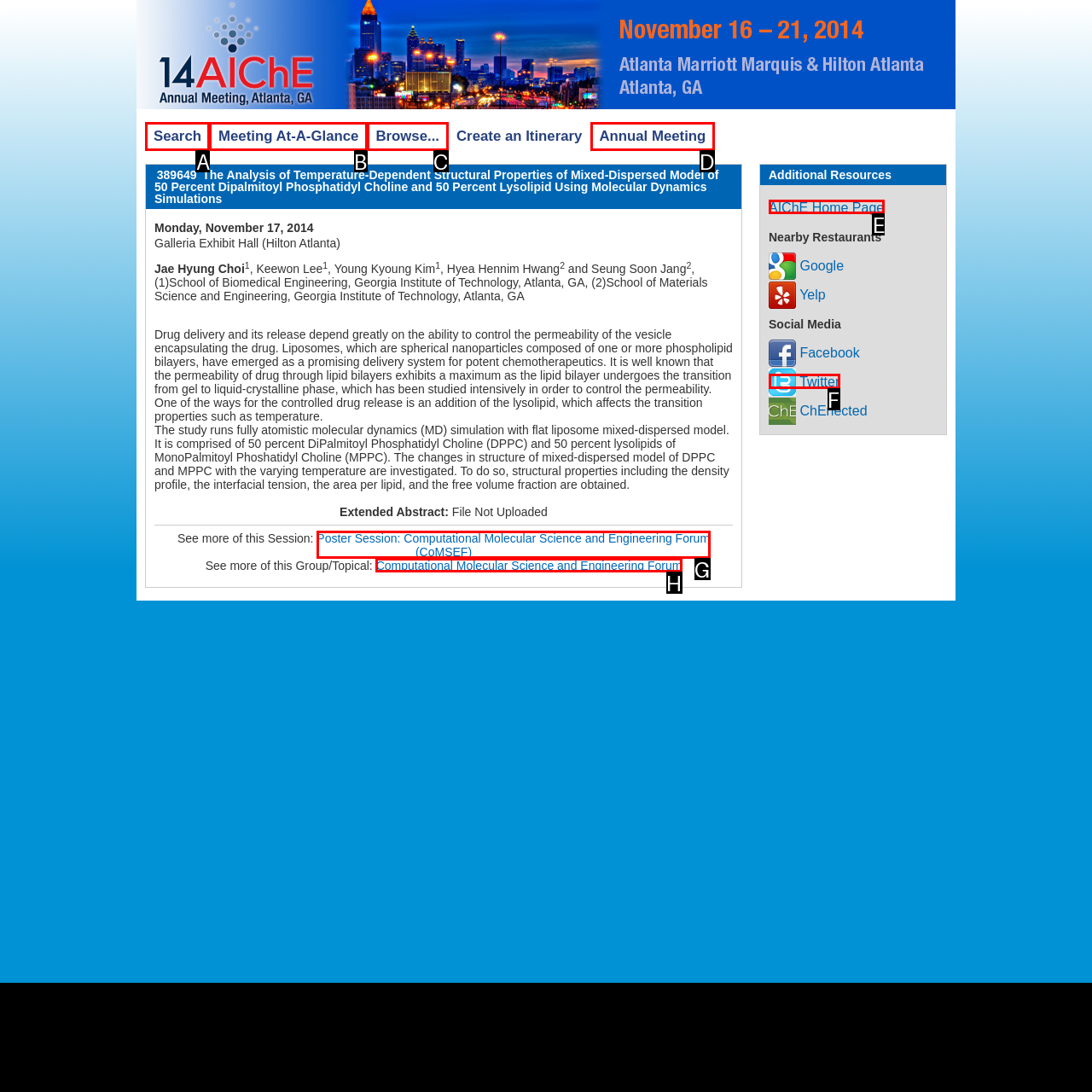Point out the HTML element I should click to achieve the following: Visit the AIChE Home Page Reply with the letter of the selected element.

E